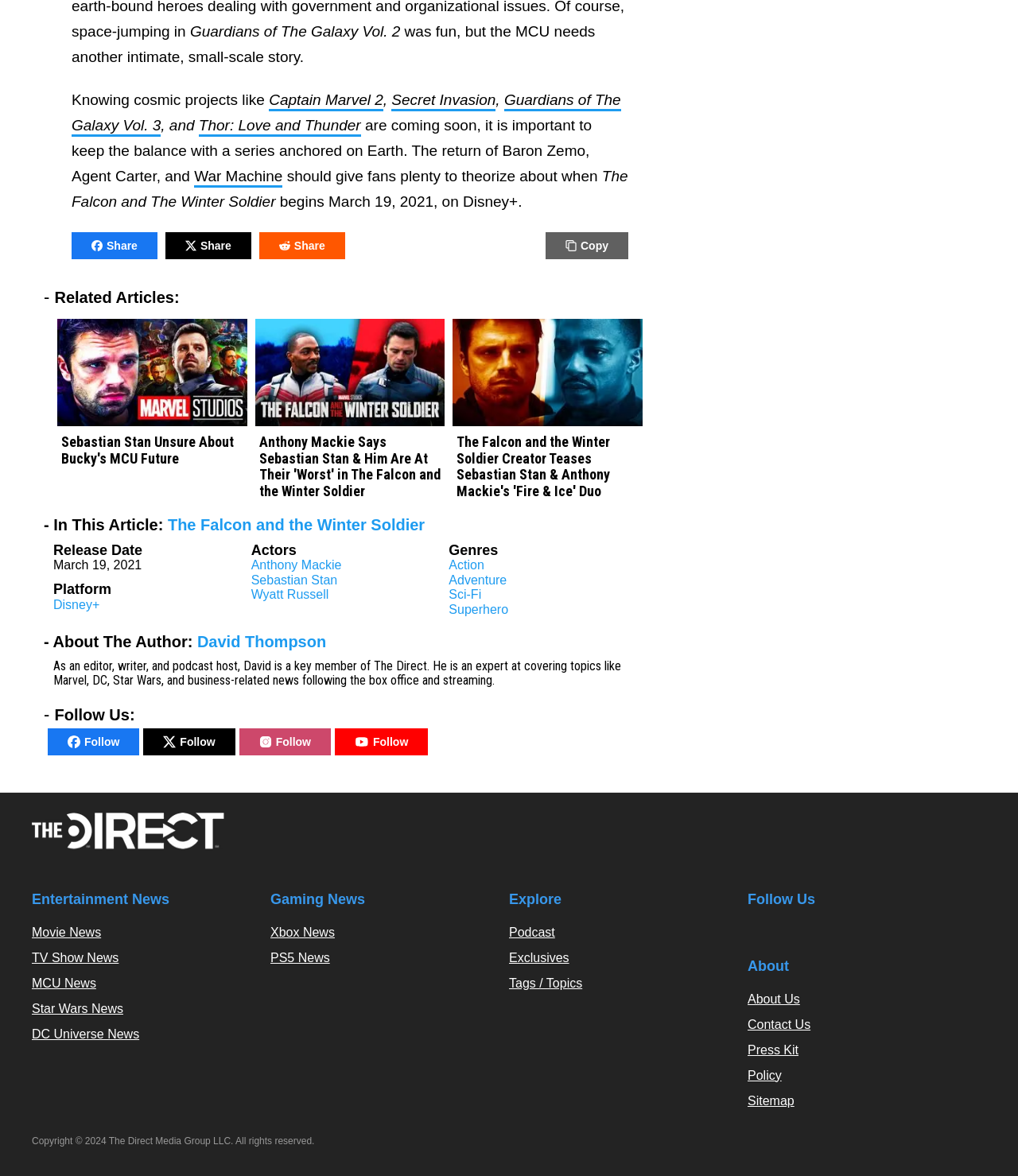Locate the bounding box coordinates of the element that should be clicked to fulfill the instruction: "Add a Comment".

None